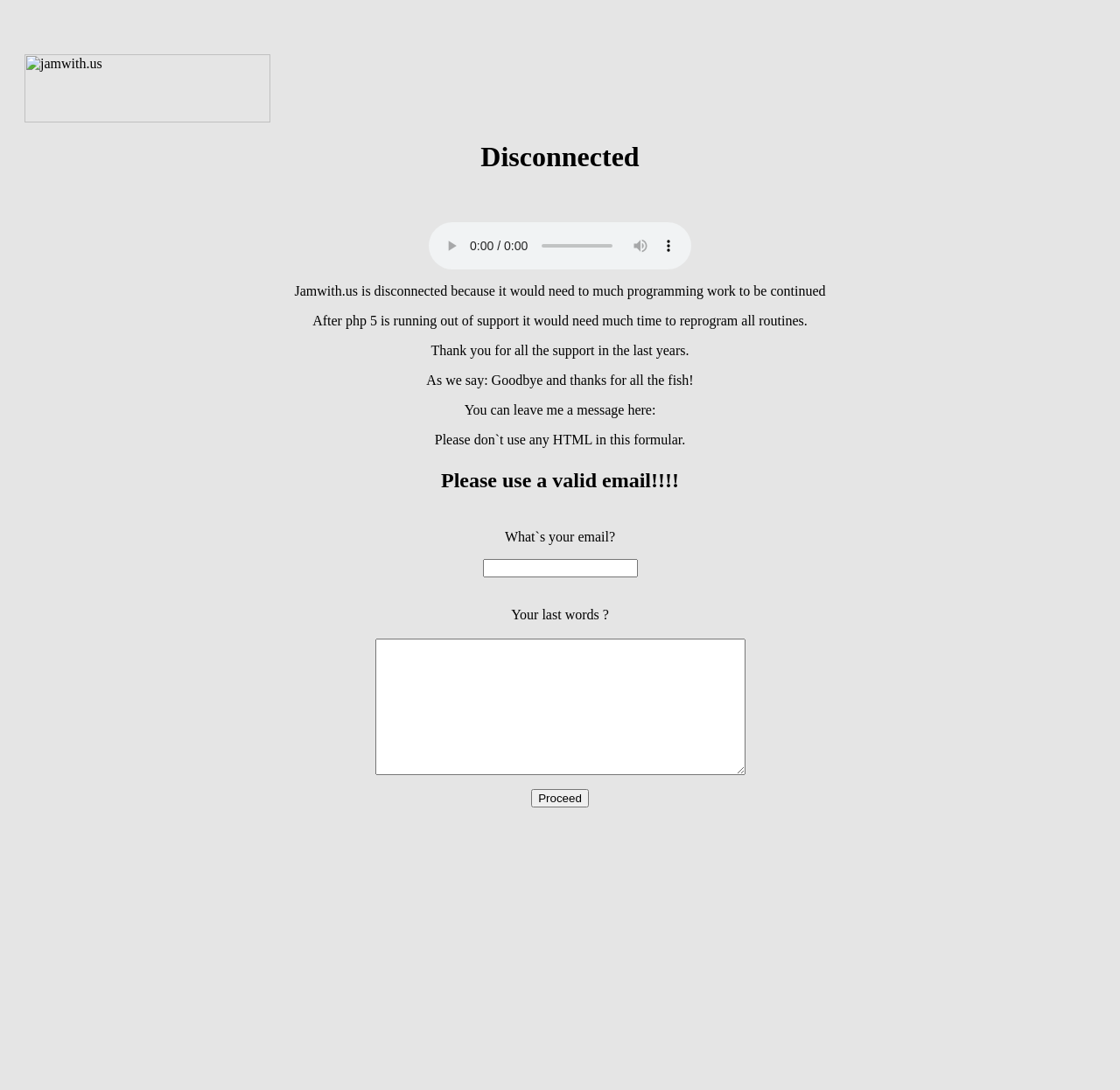What can users do on this webpage?
Provide a well-explained and detailed answer to the question.

The webpage allows users to leave a message by filling out a form with their email and last words, and then clicking the 'Proceed' button.